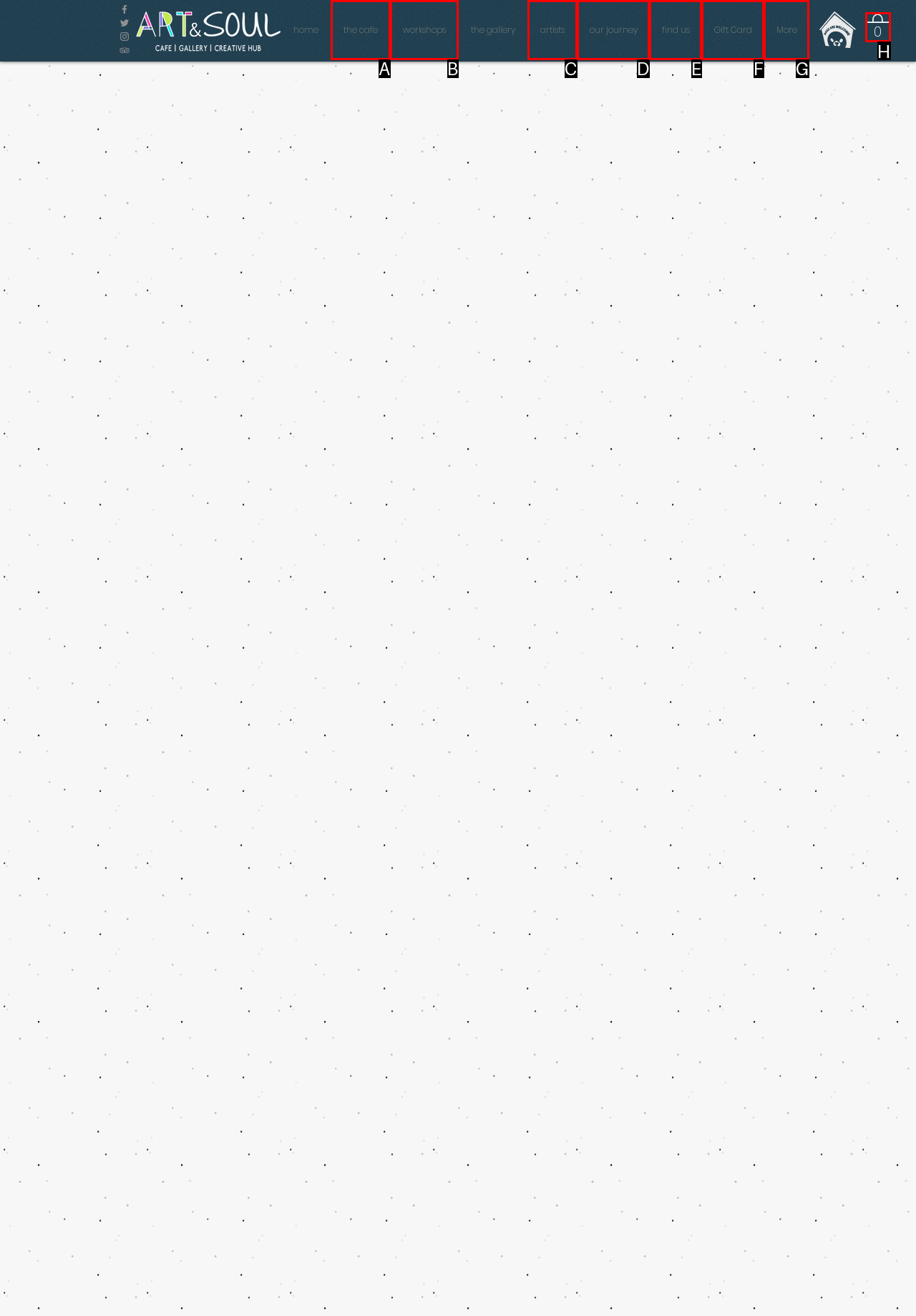Tell me which one HTML element best matches the description: Gift Card Answer with the option's letter from the given choices directly.

F